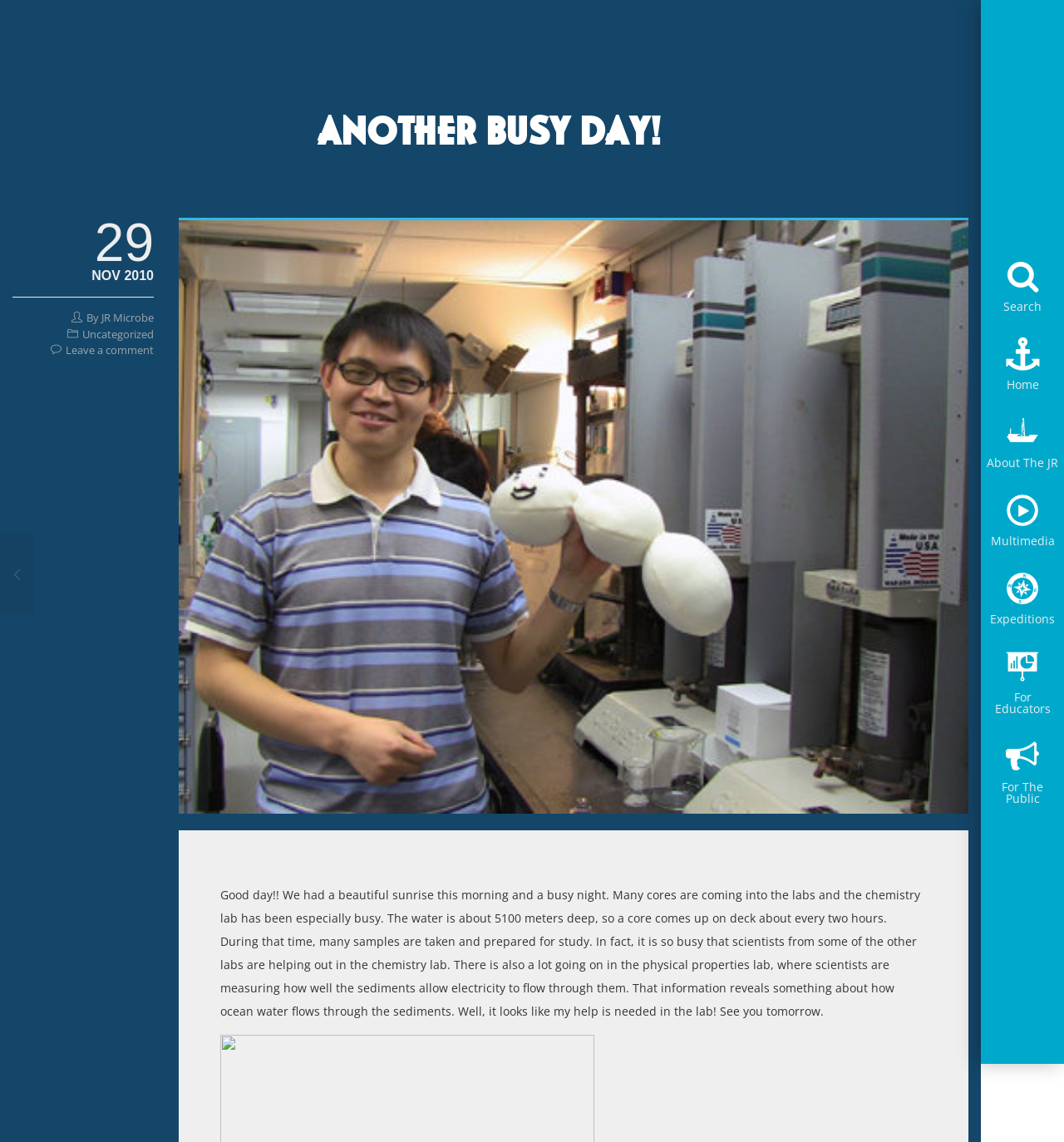Find the bounding box coordinates corresponding to the UI element with the description: "About the JR". The coordinates should be formatted as [left, top, right, bottom], with values as floats between 0 and 1.

[0.922, 0.353, 1.0, 0.421]